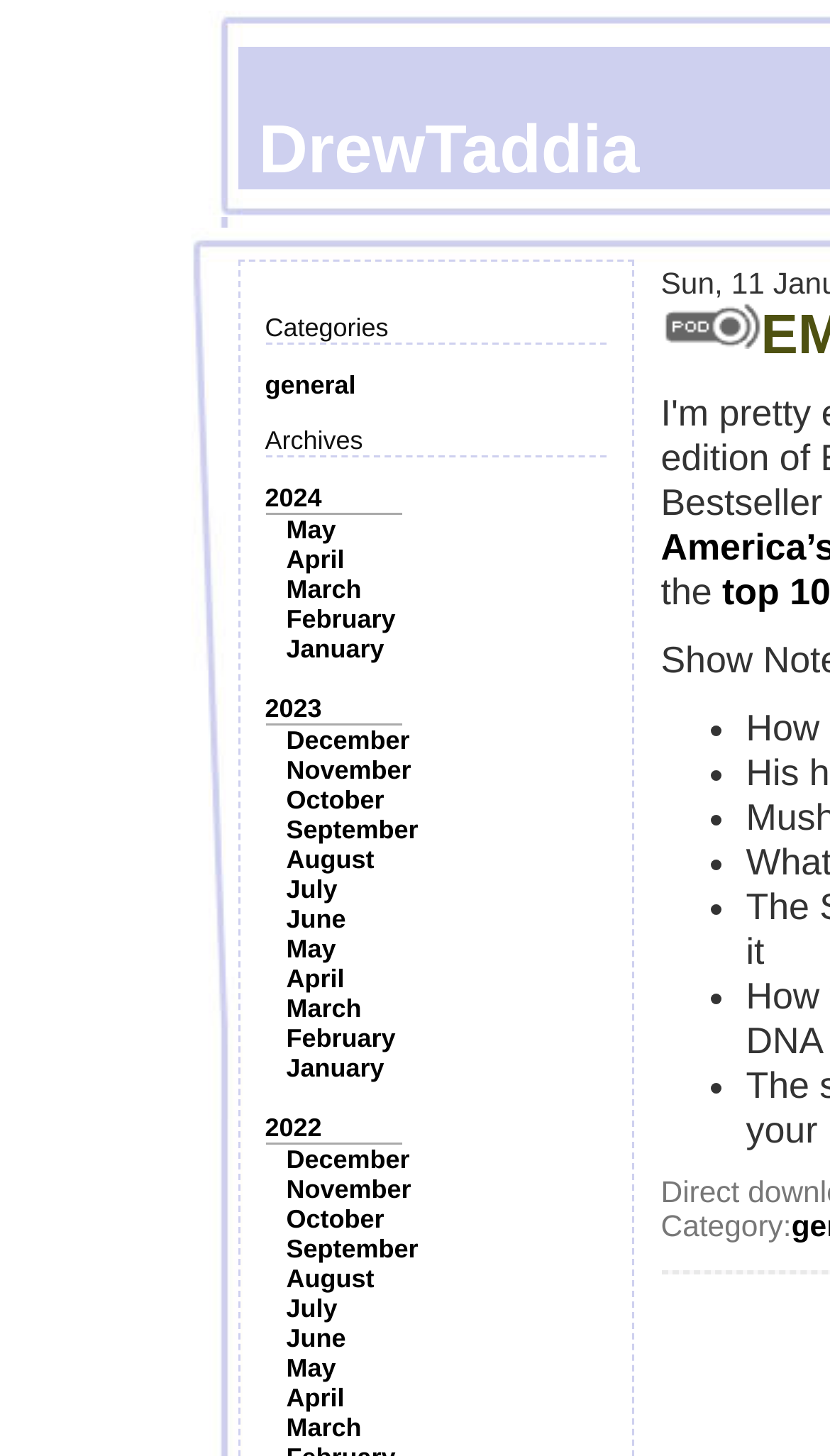Locate the bounding box coordinates of the area to click to fulfill this instruction: "click on the 'general' category". The bounding box should be presented as four float numbers between 0 and 1, in the order [left, top, right, bottom].

[0.319, 0.254, 0.429, 0.275]